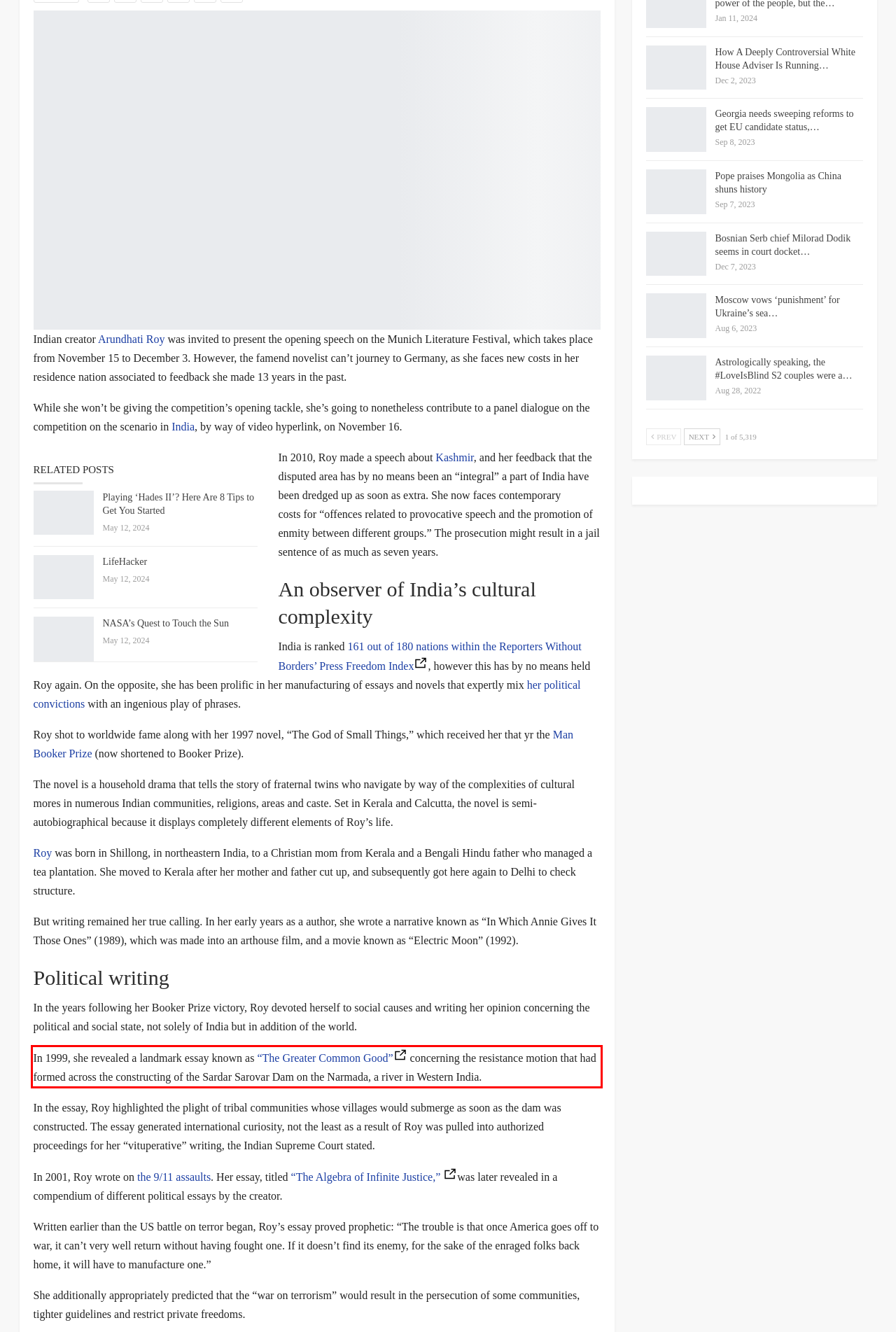Extract and provide the text found inside the red rectangle in the screenshot of the webpage.

In 1999, she revealed a landmark essay known as “The Greater Common Good” concerning the resistance motion that had formed across the constructing of the Sardar Sarovar Dam on the Narmada, a river in Western India.